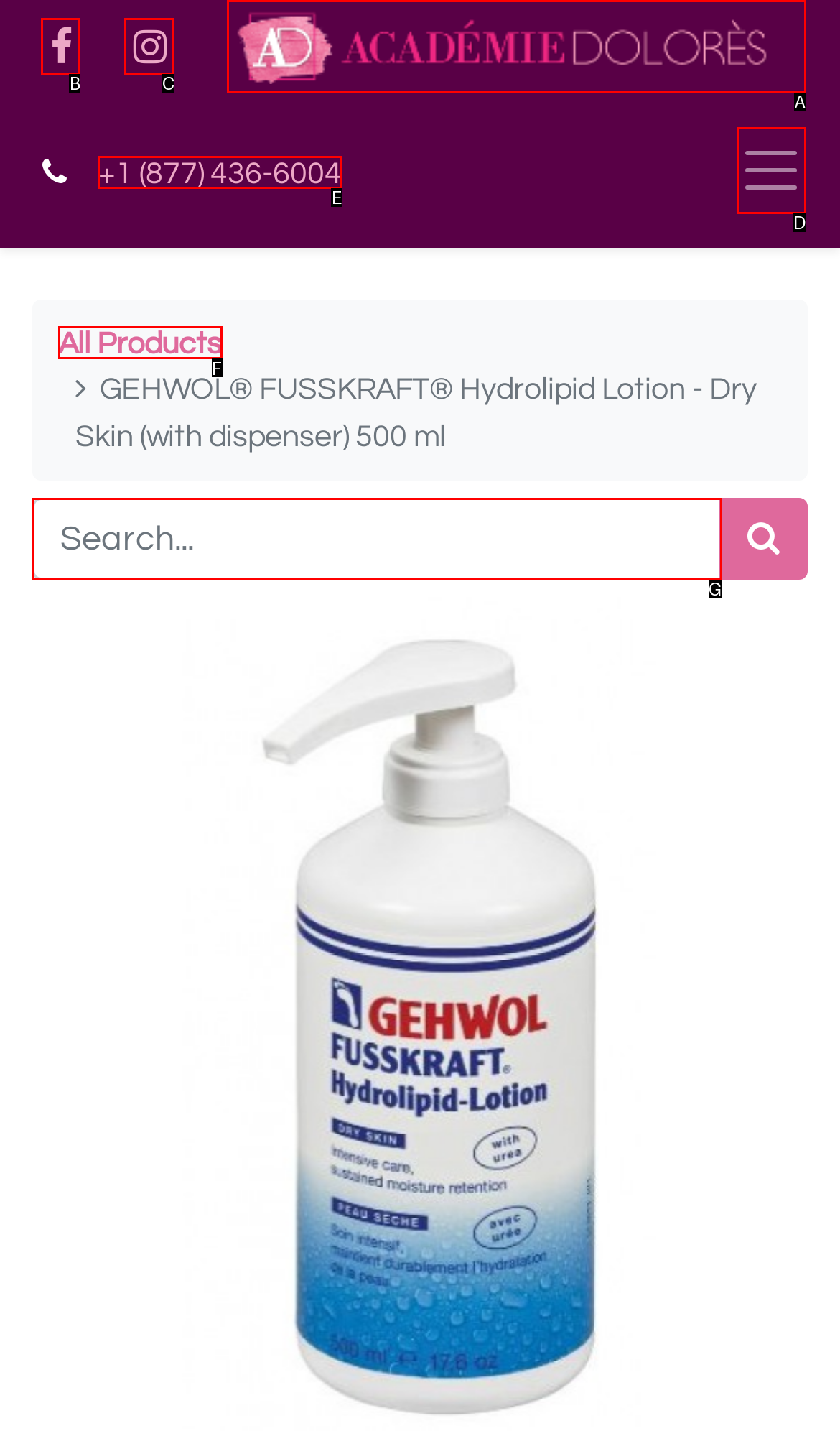Given the description: name="search" placeholder="Search...", select the HTML element that matches it best. Reply with the letter of the chosen option directly.

G